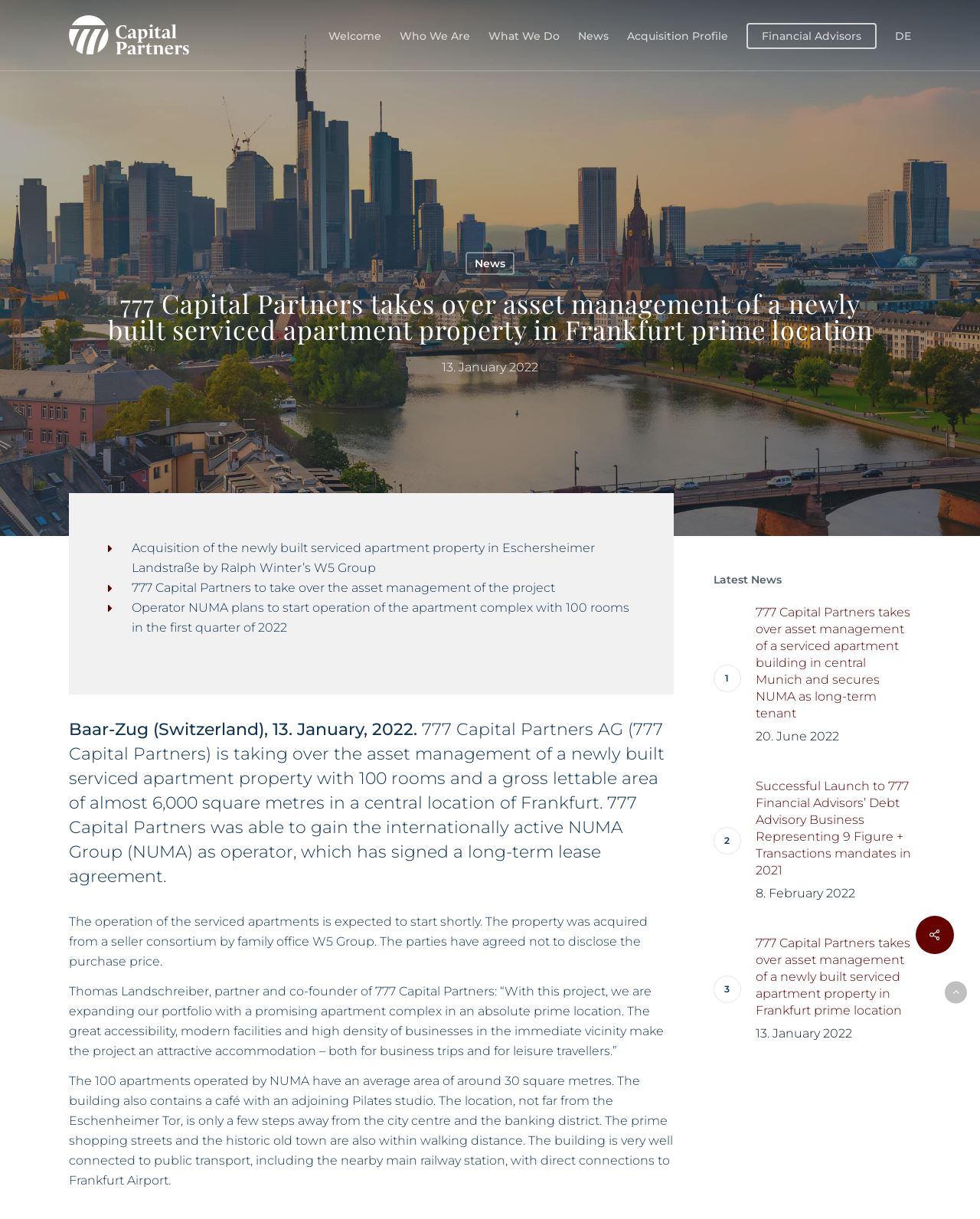Given the element description "Persuasive Essay" in the screenshot, predict the bounding box coordinates of that UI element.

None